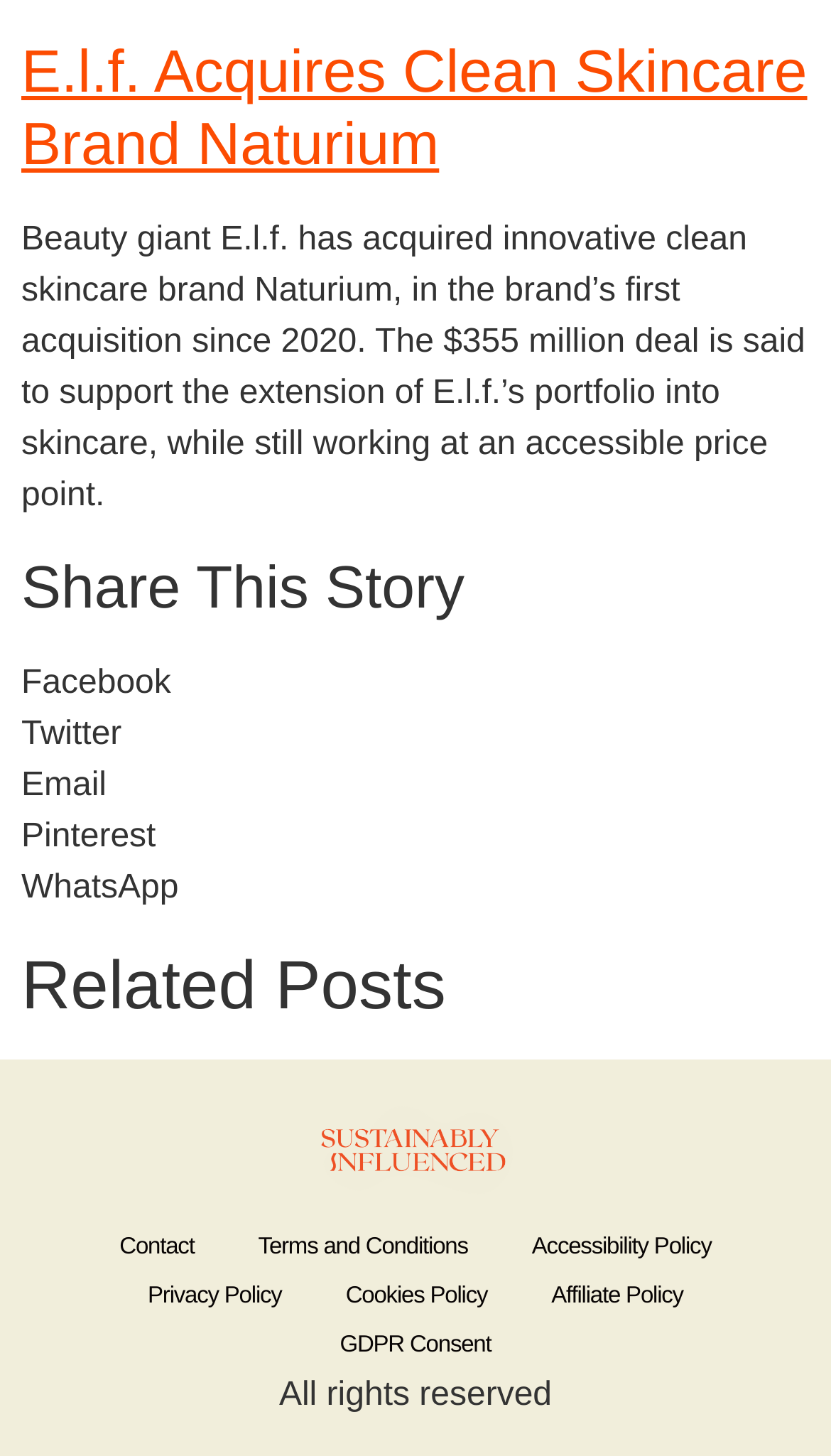Determine the bounding box coordinates of the element's region needed to click to follow the instruction: "Click on the link to read about E.l.f. acquiring Naturium". Provide these coordinates as four float numbers between 0 and 1, formatted as [left, top, right, bottom].

[0.026, 0.027, 0.971, 0.122]